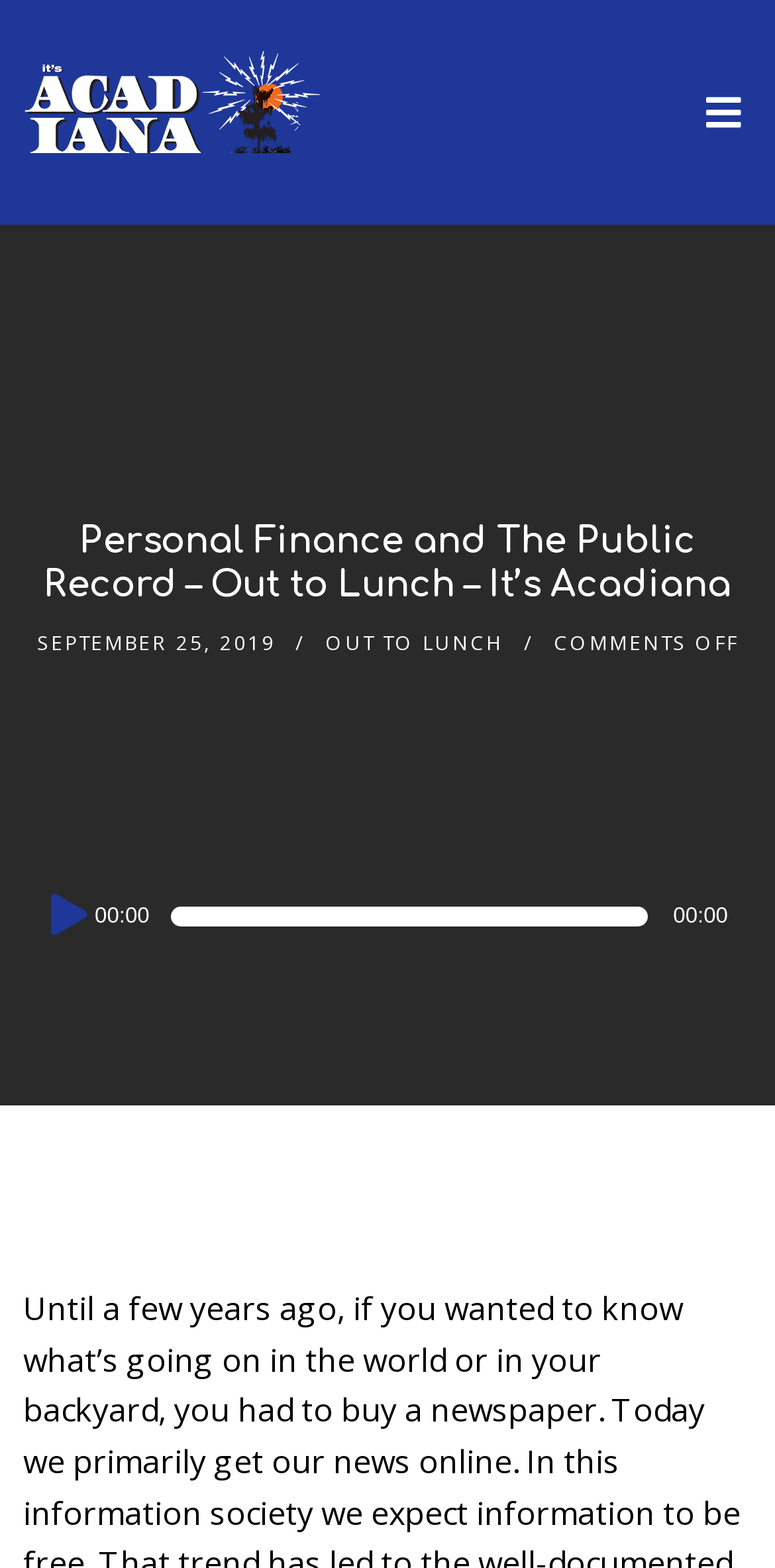Given the element description: "Out To Lunch", predict the bounding box coordinates of the UI element it refers to, using four float numbers between 0 and 1, i.e., [left, top, right, bottom].

[0.419, 0.401, 0.65, 0.419]